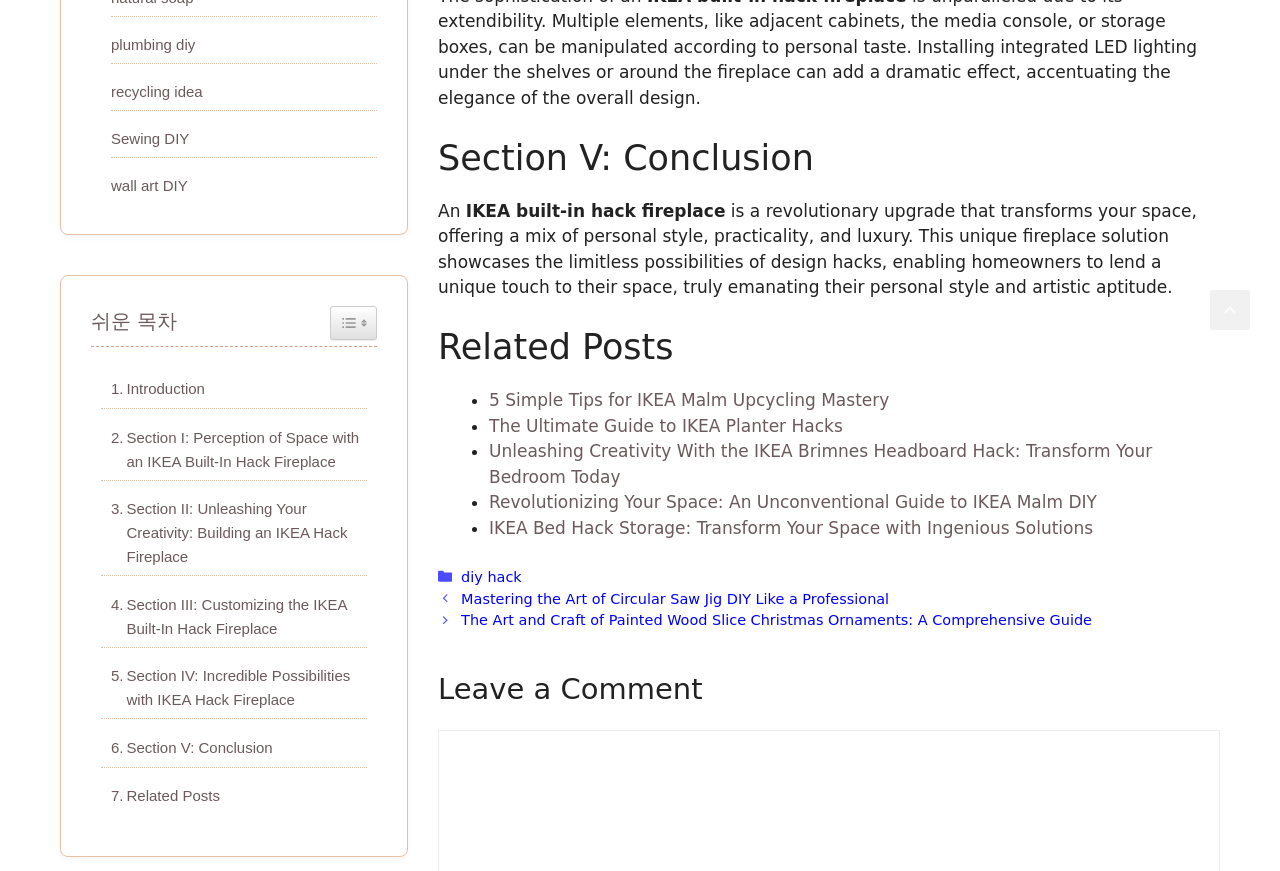What is the title of the section that describes the IKEA built-in hack fireplace? Examine the screenshot and reply using just one word or a brief phrase.

Section V: Conclusion